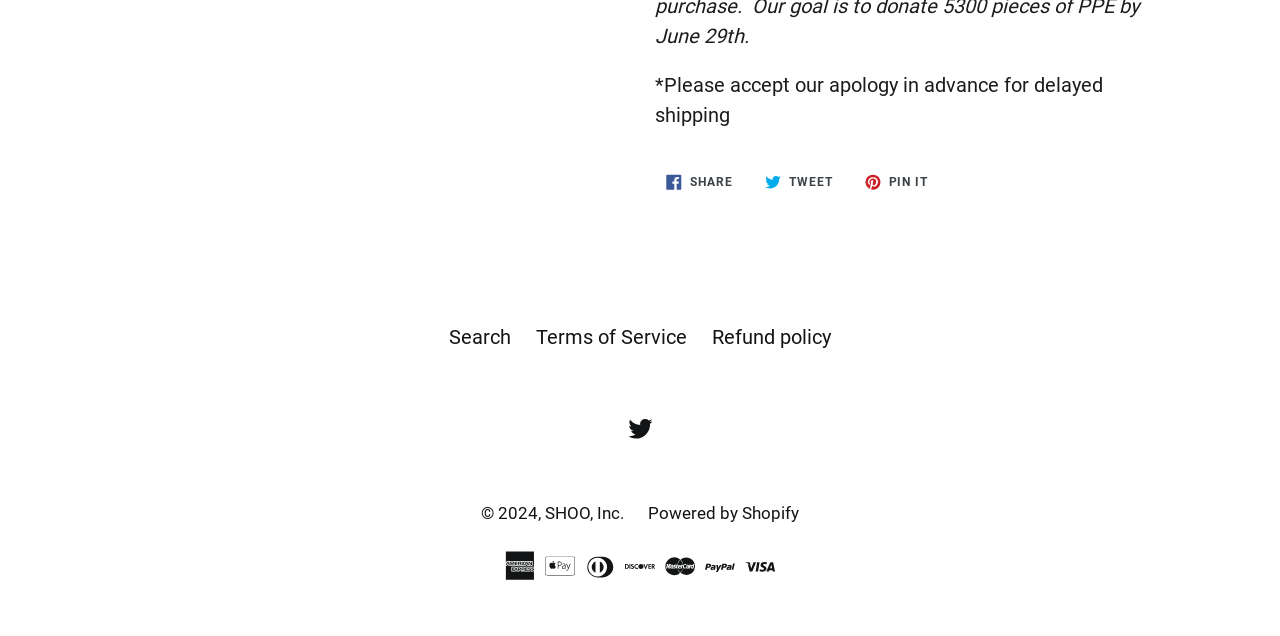How many links are available in the footer section? From the image, respond with a single word or brief phrase.

5